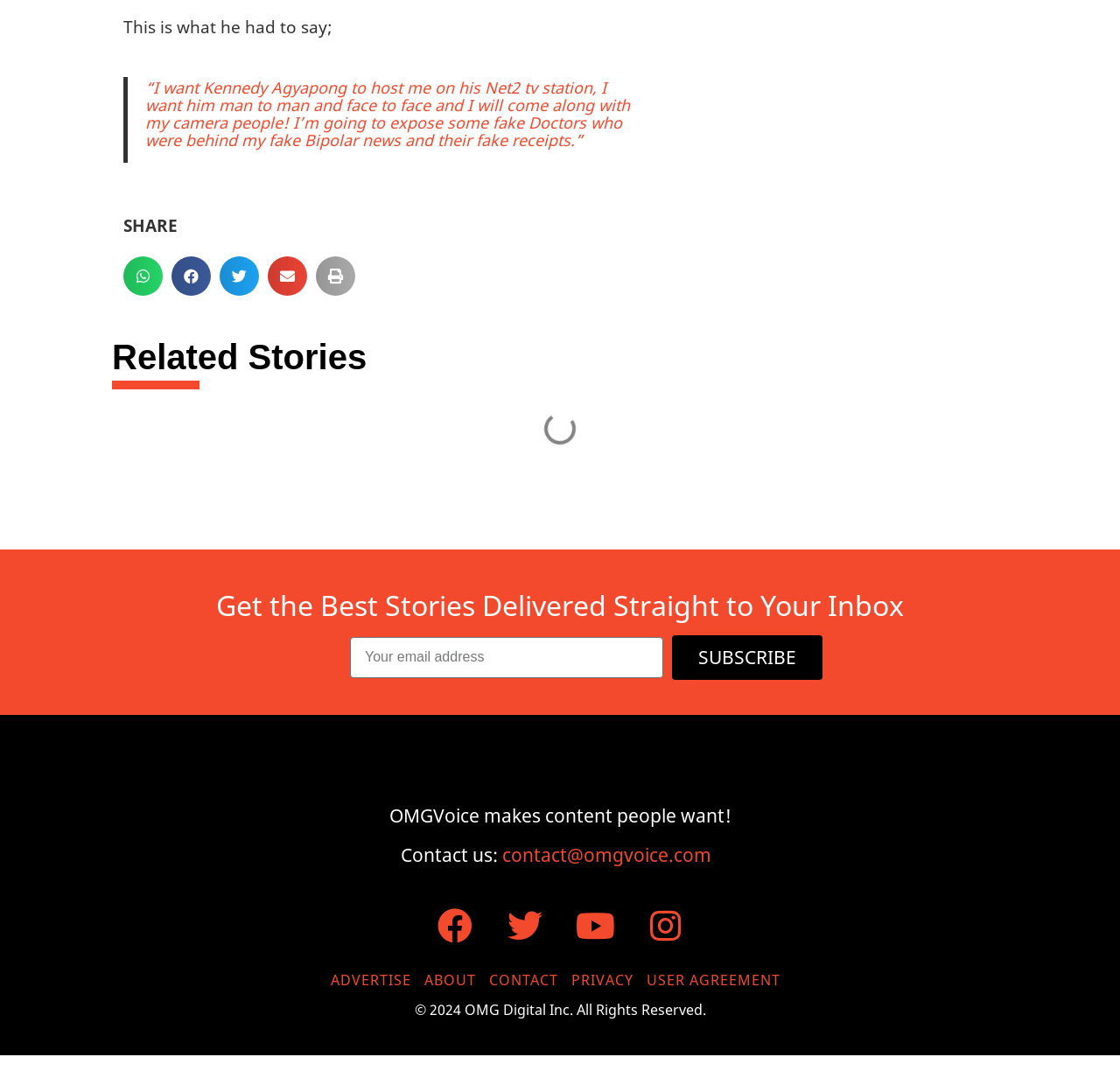Identify the bounding box for the described UI element. Provide the coordinates in (top-left x, top-left y, bottom-right x, bottom-right y) format with values ranging from 0 to 1: USER AGREEMENT

[0.577, 0.894, 0.705, 0.912]